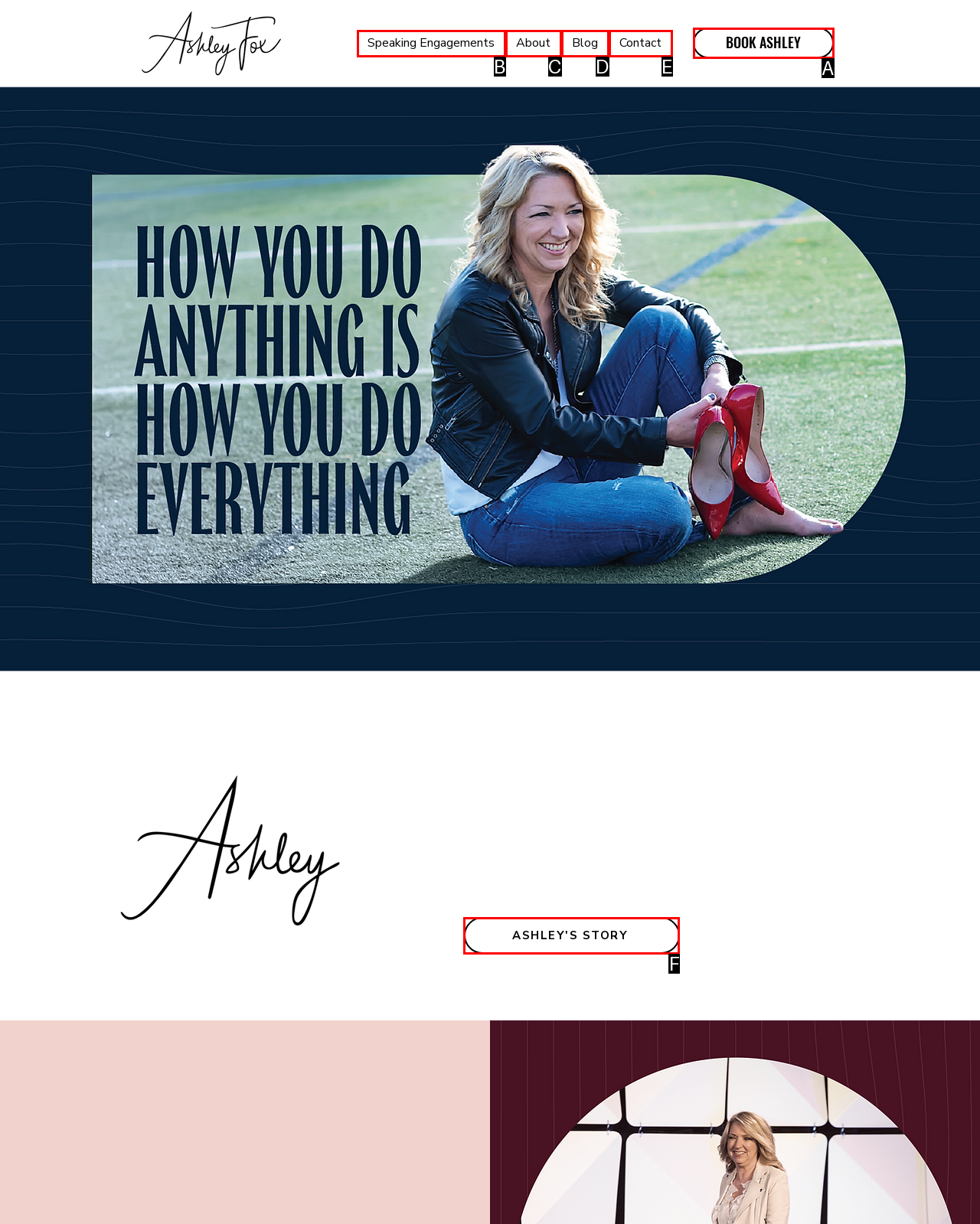Choose the option that matches the following description: Speaking Engagements
Reply with the letter of the selected option directly.

B